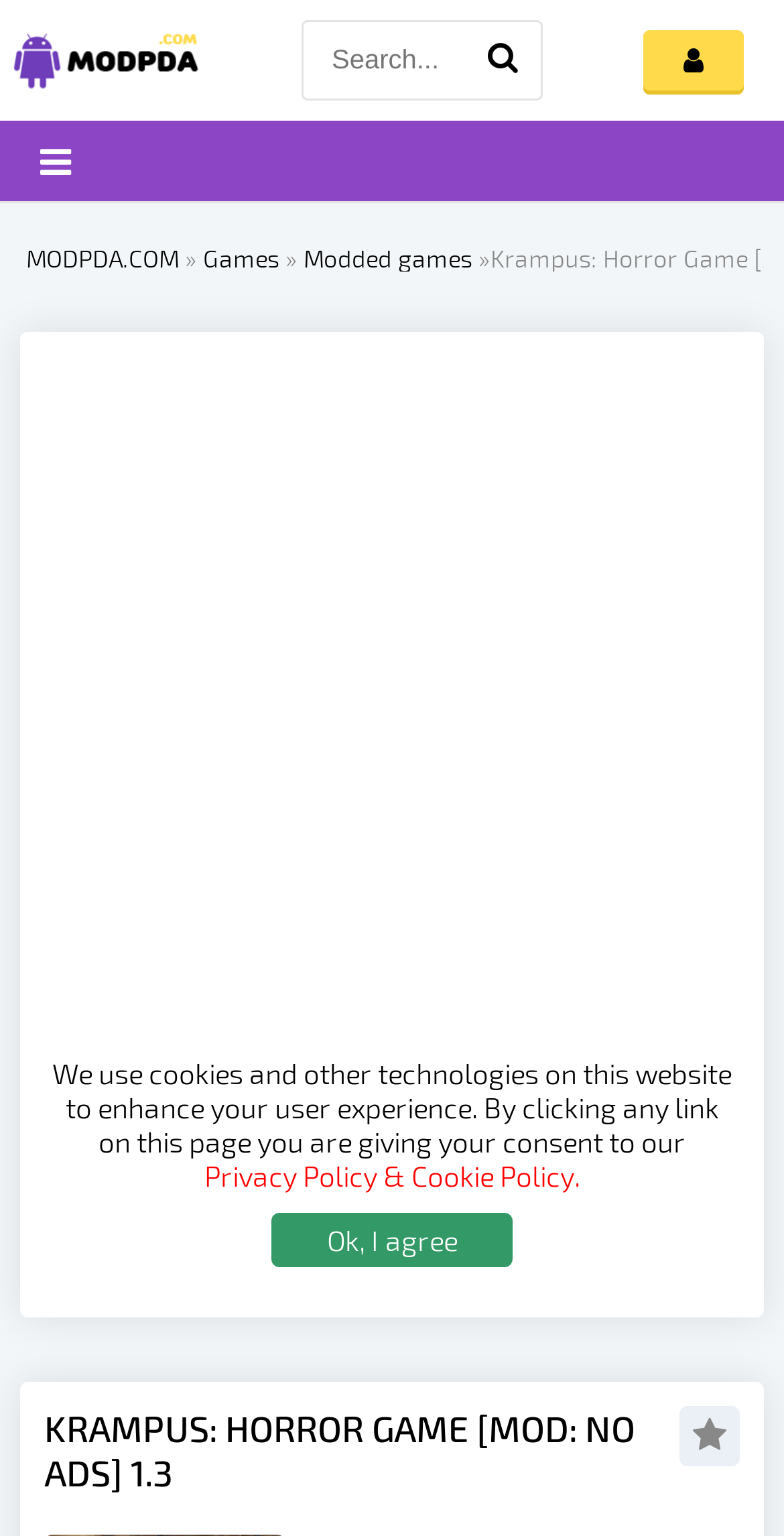What is the version of the game available for download?
Please give a well-detailed answer to the question.

The heading 'KRAMPUS: HORROR GAME [MOD: NO ADS] 1.3' suggests that the version of the game available for download is 1.3.